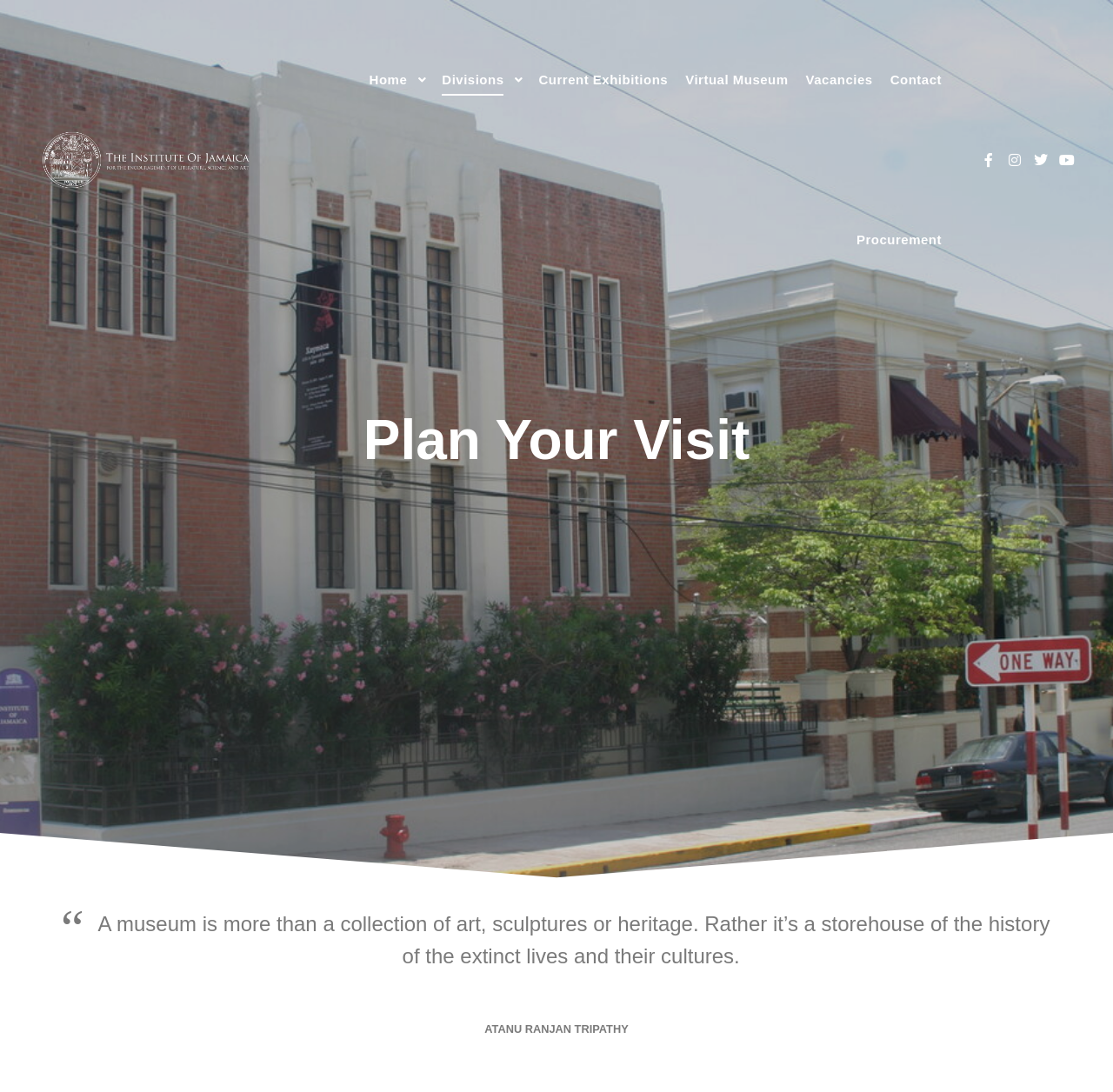Using the given element description, provide the bounding box coordinates (top-left x, top-left y, bottom-right x, bottom-right y) for the corresponding UI element in the screenshot: Home

[0.324, 0.0, 0.369, 0.146]